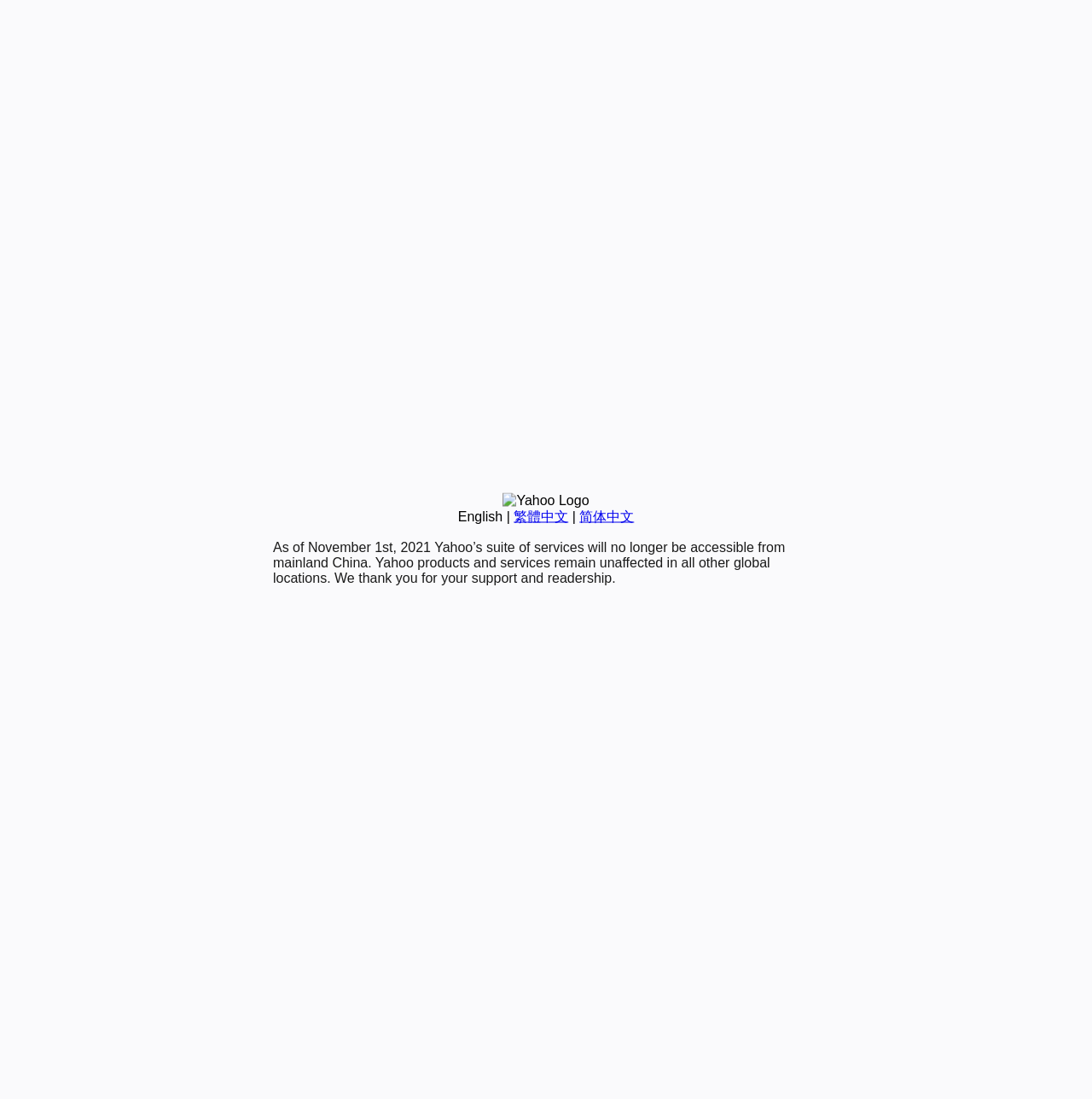Find the bounding box coordinates for the UI element that matches this description: "Contact us".

None